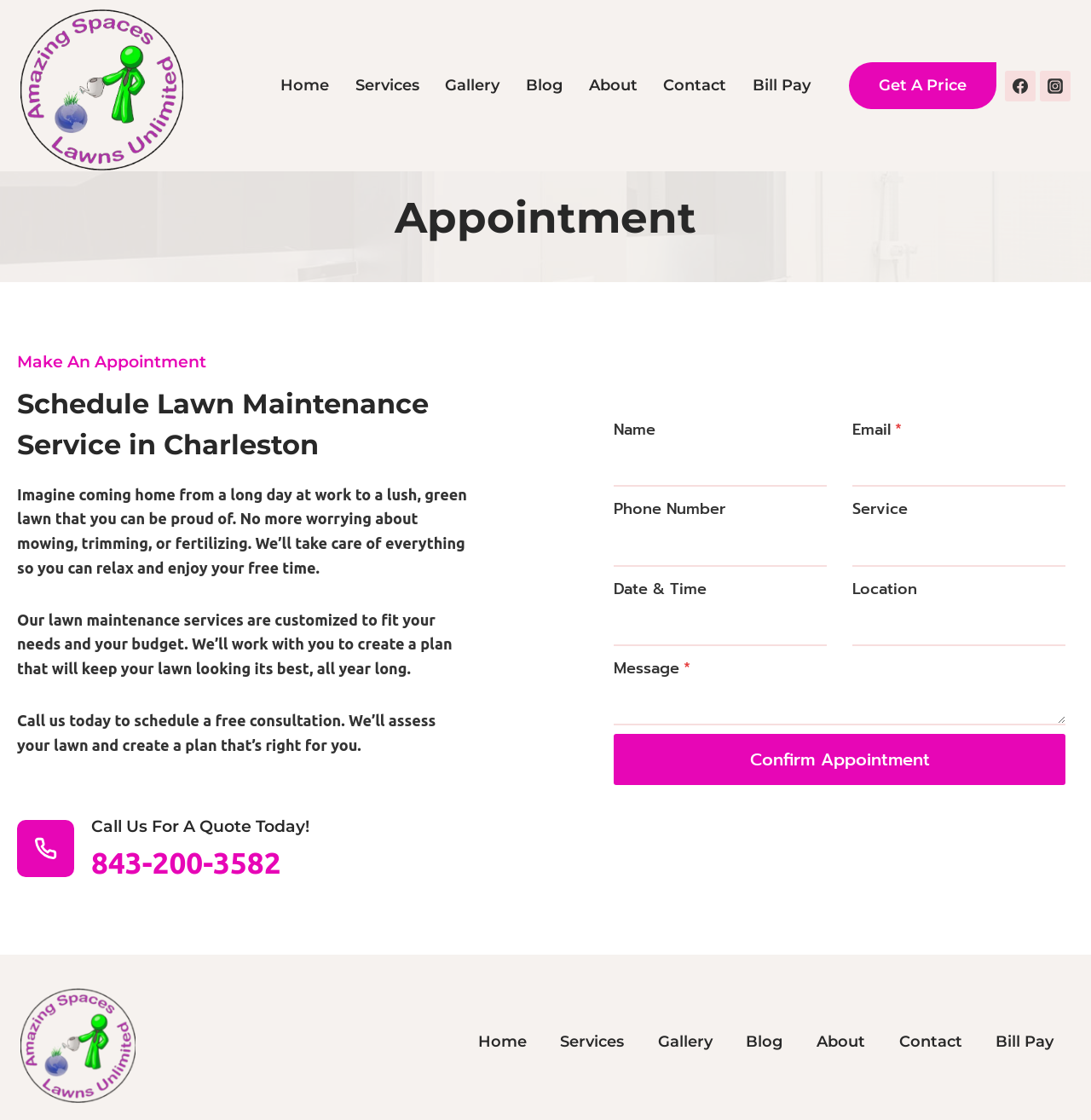Bounding box coordinates are specified in the format (top-left x, top-left y, bottom-right x, bottom-right y). All values are floating point numbers bounded between 0 and 1. Please provide the bounding box coordinate of the region this sentence describes: parent_node: Date & Time name="kb_field_4"

[0.562, 0.538, 0.758, 0.577]